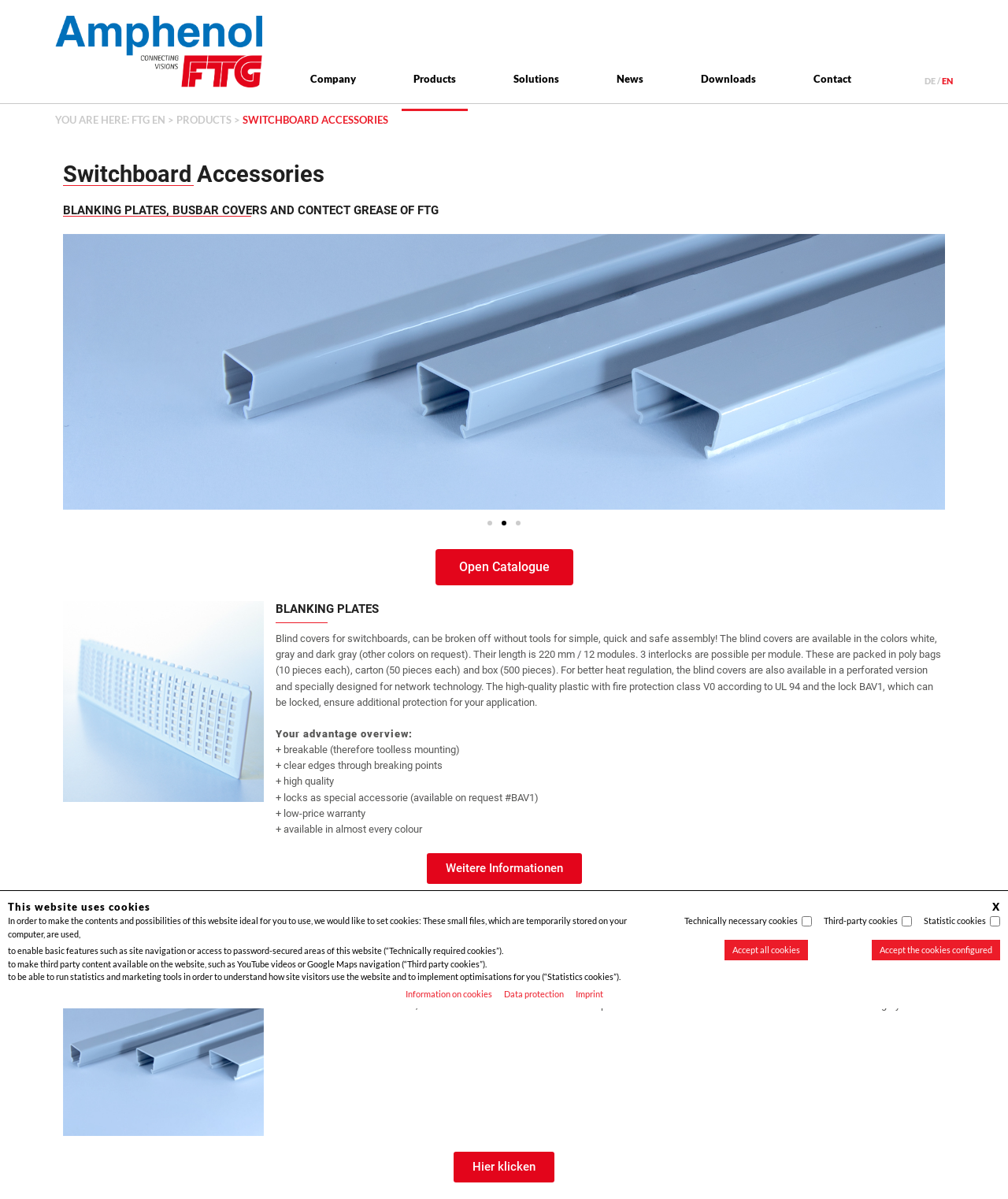Based on the image, provide a detailed and complete answer to the question: 
What is the purpose of the blind covers?

According to the webpage, the blind covers are designed for simple, quick and safe assembly, and they can be broken off without tools.